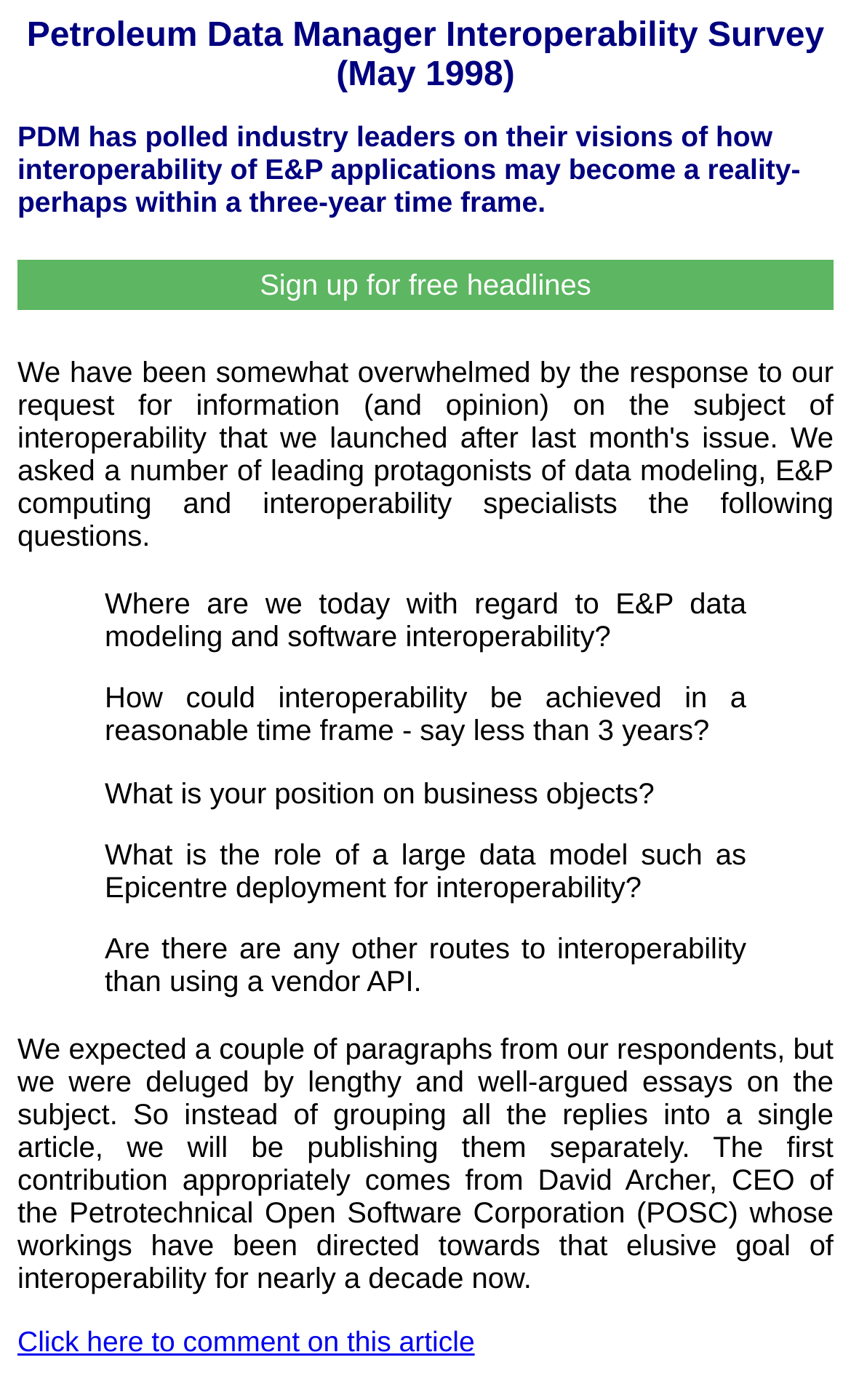How many questions are asked in the survey?
Using the image as a reference, answer the question with a short word or phrase.

5